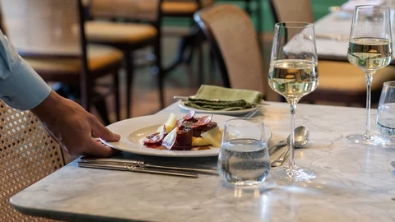Generate a detailed caption that encompasses all aspects of the image.

A hand gently places a beautifully arranged plate of food onto a marble table, which is elegantly set for dining. The plate features a selection of gourmet items, showcasing the culinary artistry of the establishment. Accompanying the plate are two crystal wine glasses filled with white wine, reflecting the warm ambiance of the restaurant. A glass of water sits alongside, adding to the refined dining experience. Neatly folded green napkins are visible, enhancing the table setting. In the background, the wooden chairs suggest a cozy yet sophisticated atmosphere, perfect for enjoying a leisurely meal. This scene captures the essence of an upscale dining experience, inviting guests to indulge in exquisite flavors and relaxation.